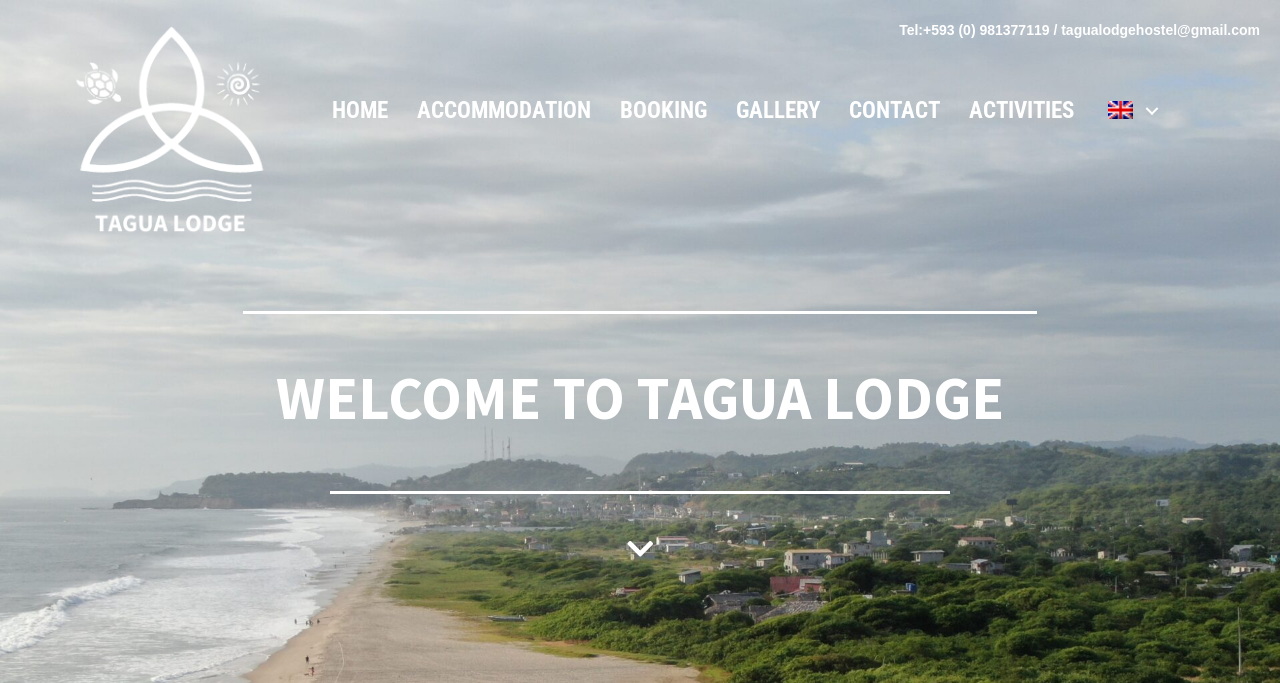Find the bounding box coordinates for the UI element whose description is: "Tel:+593 (0) 981377119". The coordinates should be four float numbers between 0 and 1, in the format [left, top, right, bottom].

[0.702, 0.032, 0.823, 0.056]